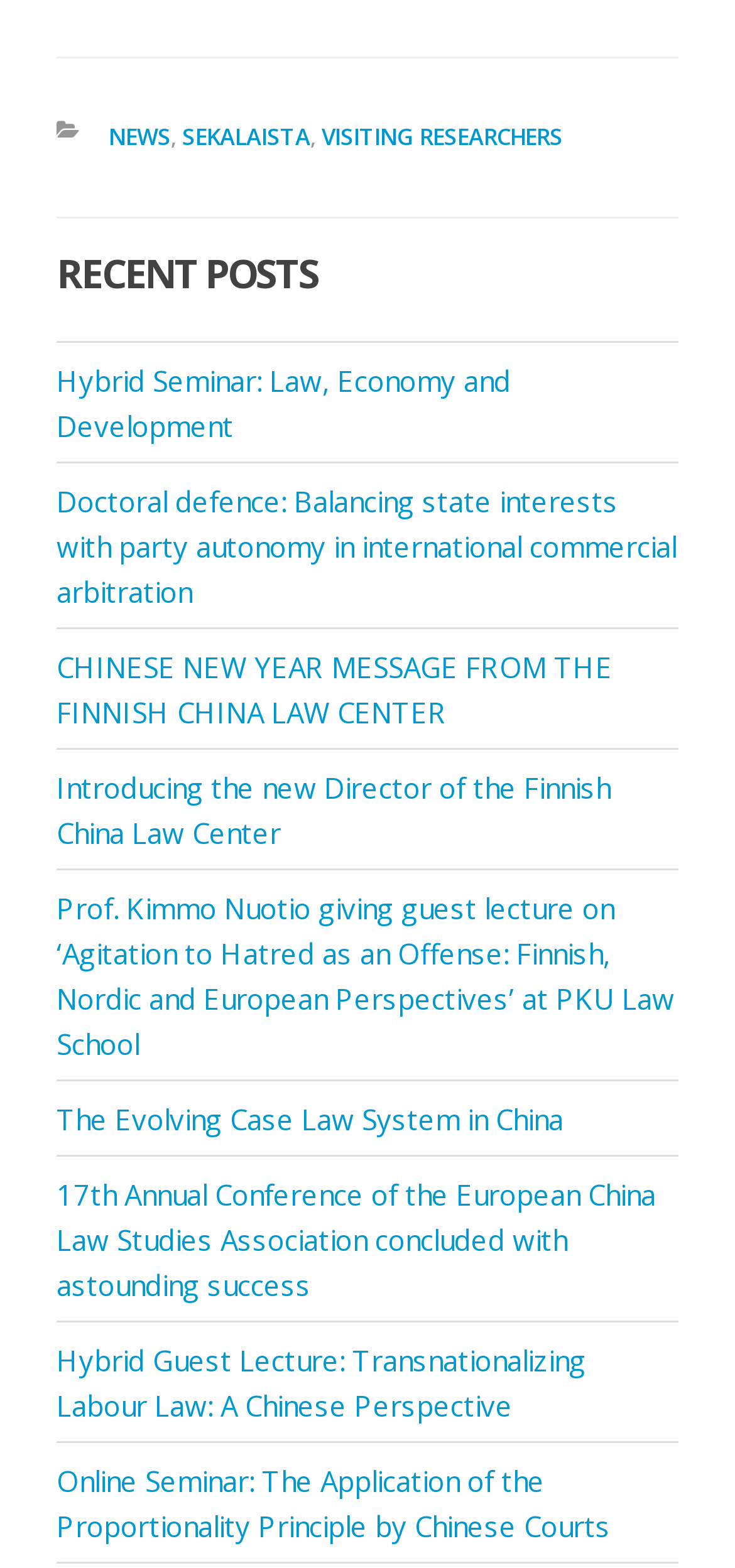Specify the bounding box coordinates of the area to click in order to follow the given instruction: "Check Chinese New Year message from the Finnish China Law Center."

[0.077, 0.413, 0.833, 0.466]